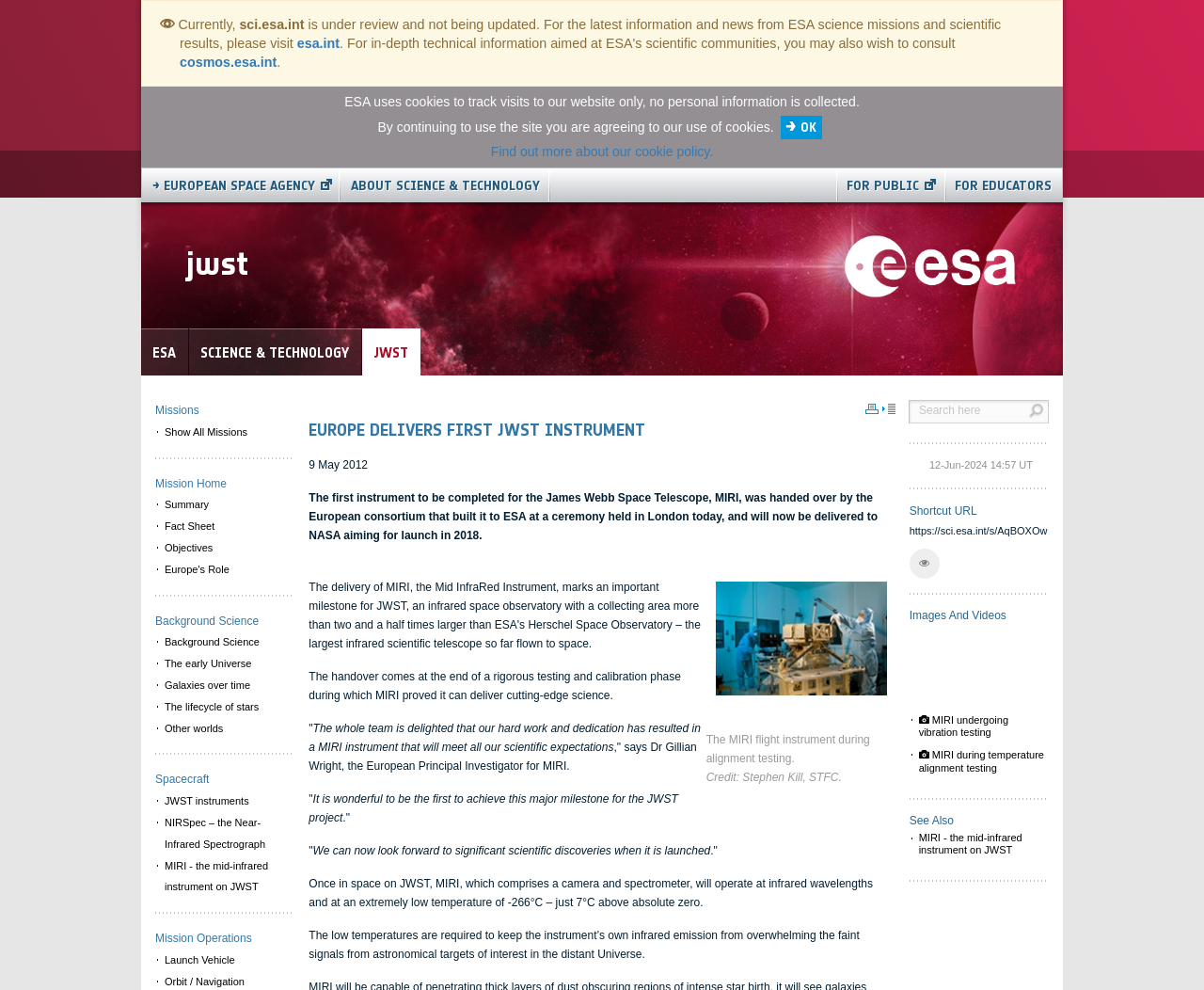Please provide a comprehensive answer to the question based on the screenshot: What is the purpose of the low temperature operation of MIRI?

I found the answer by reading the text content of the webpage, specifically the sentence 'The low temperatures are required to keep the instrument’s own infrared emission from overwhelming the faint signals from astronomical targets of interest in the distant Universe.' which explains the purpose of the low temperature operation of MIRI.